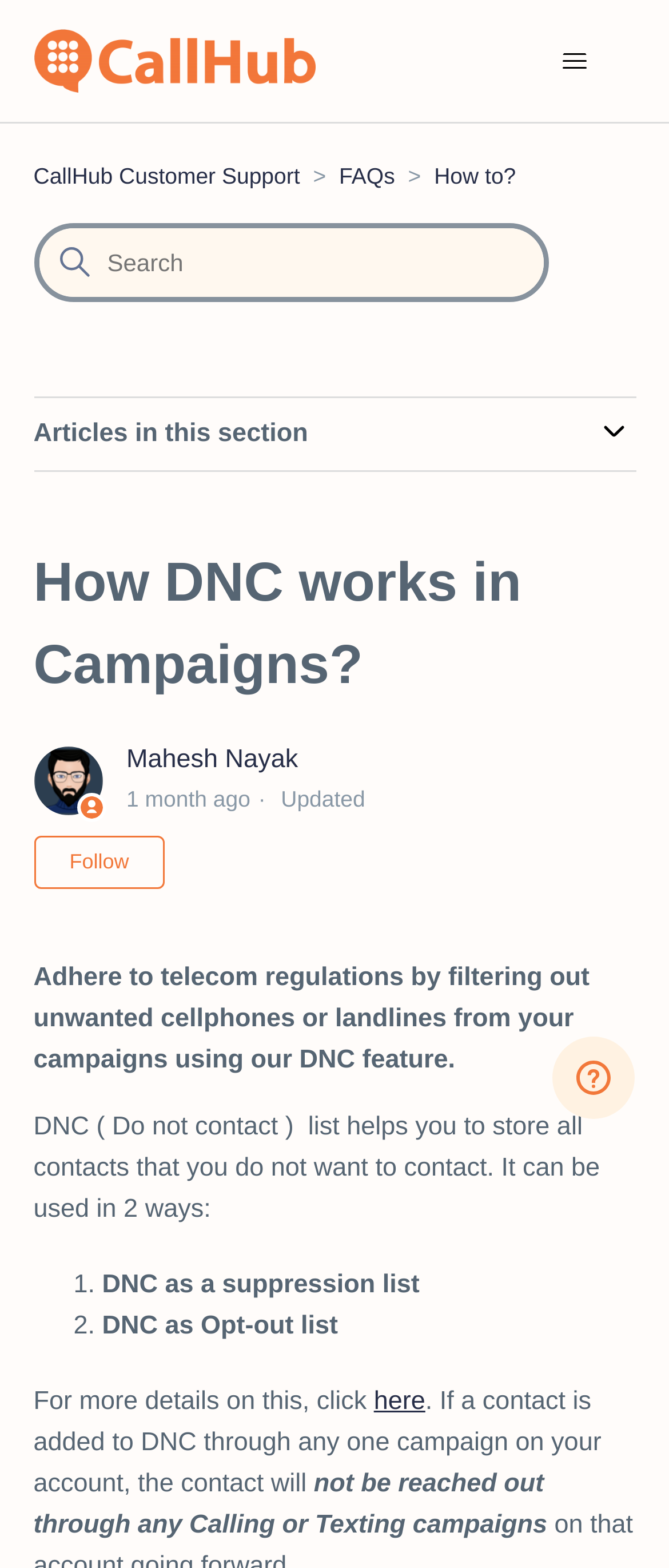Use a single word or phrase to answer the following:
How many ways can the DNC list be used?

2 ways